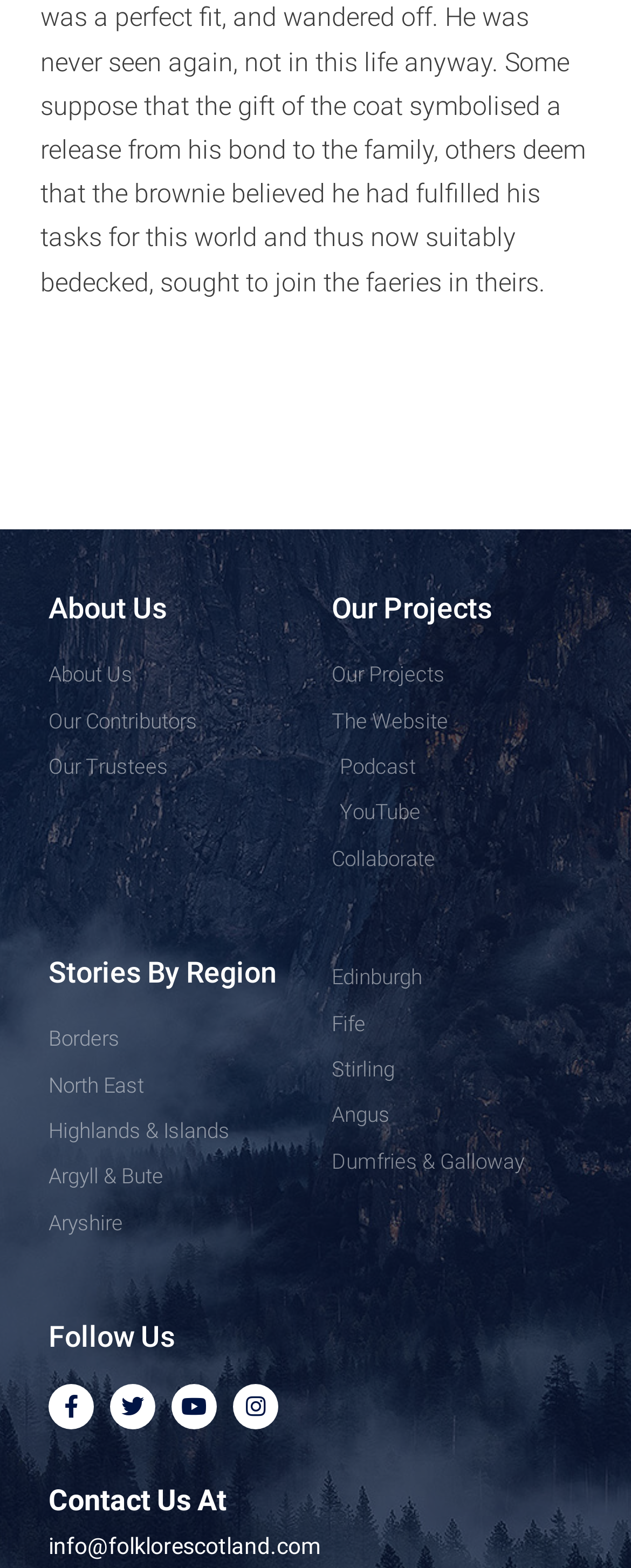Locate the bounding box coordinates of the segment that needs to be clicked to meet this instruction: "follow on Facebook".

[0.077, 0.883, 0.149, 0.912]